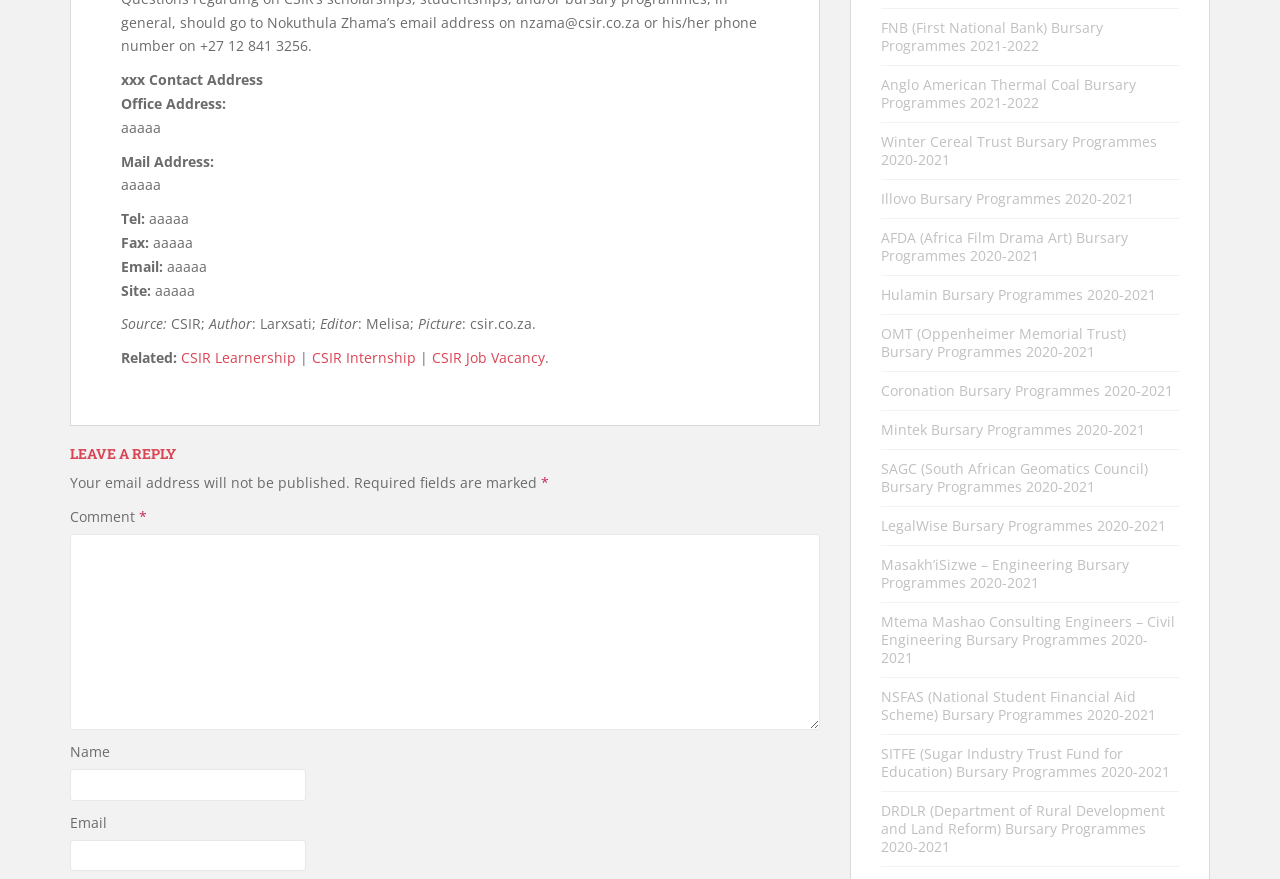Find the bounding box coordinates for the HTML element specified by: "FAQs".

None